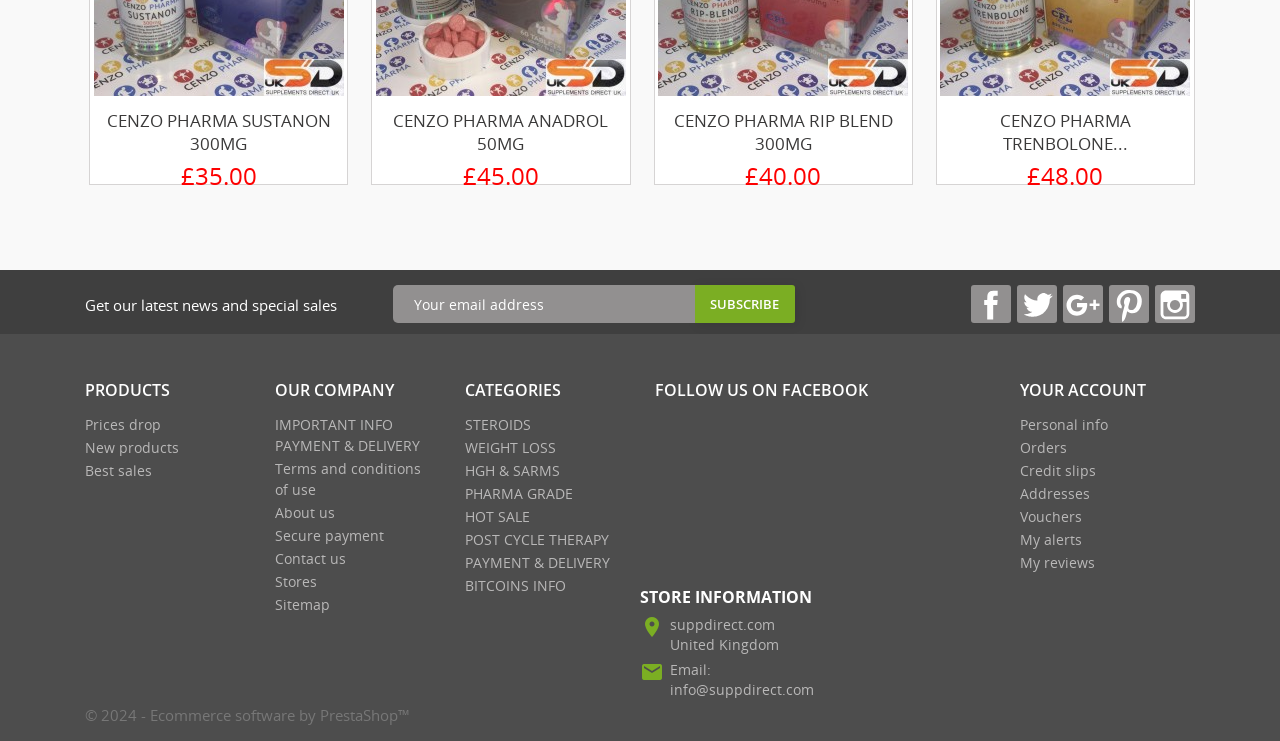Extract the bounding box coordinates for the HTML element that matches this description: "Terms and conditions of use". The coordinates should be four float numbers between 0 and 1, i.e., [left, top, right, bottom].

[0.215, 0.62, 0.329, 0.674]